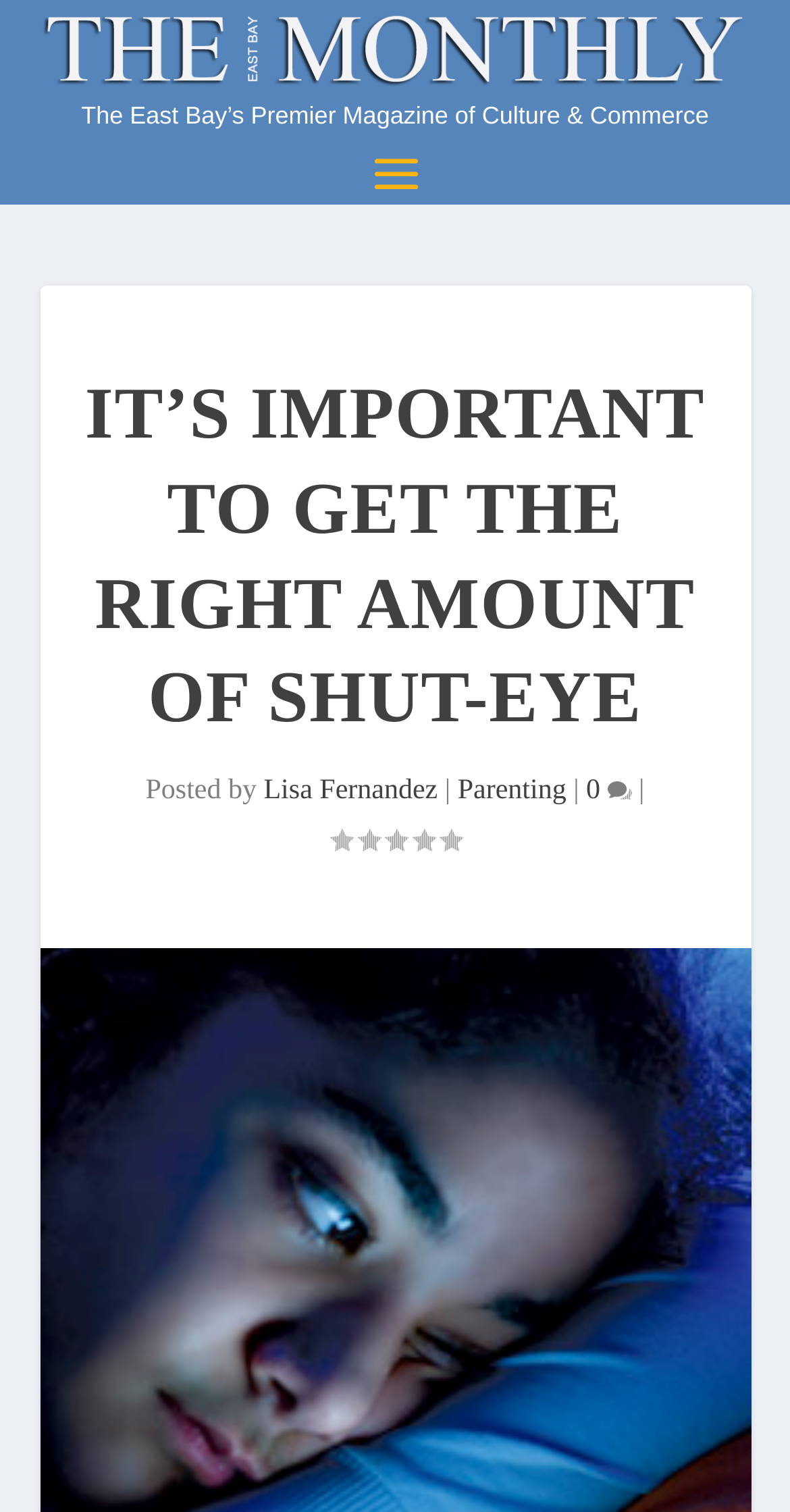How many comments does the article have?
Based on the image, please offer an in-depth response to the question.

I found the answer by looking at the link element with the text '0 ' which is located below the main heading, indicating that it is the comment count of the article.